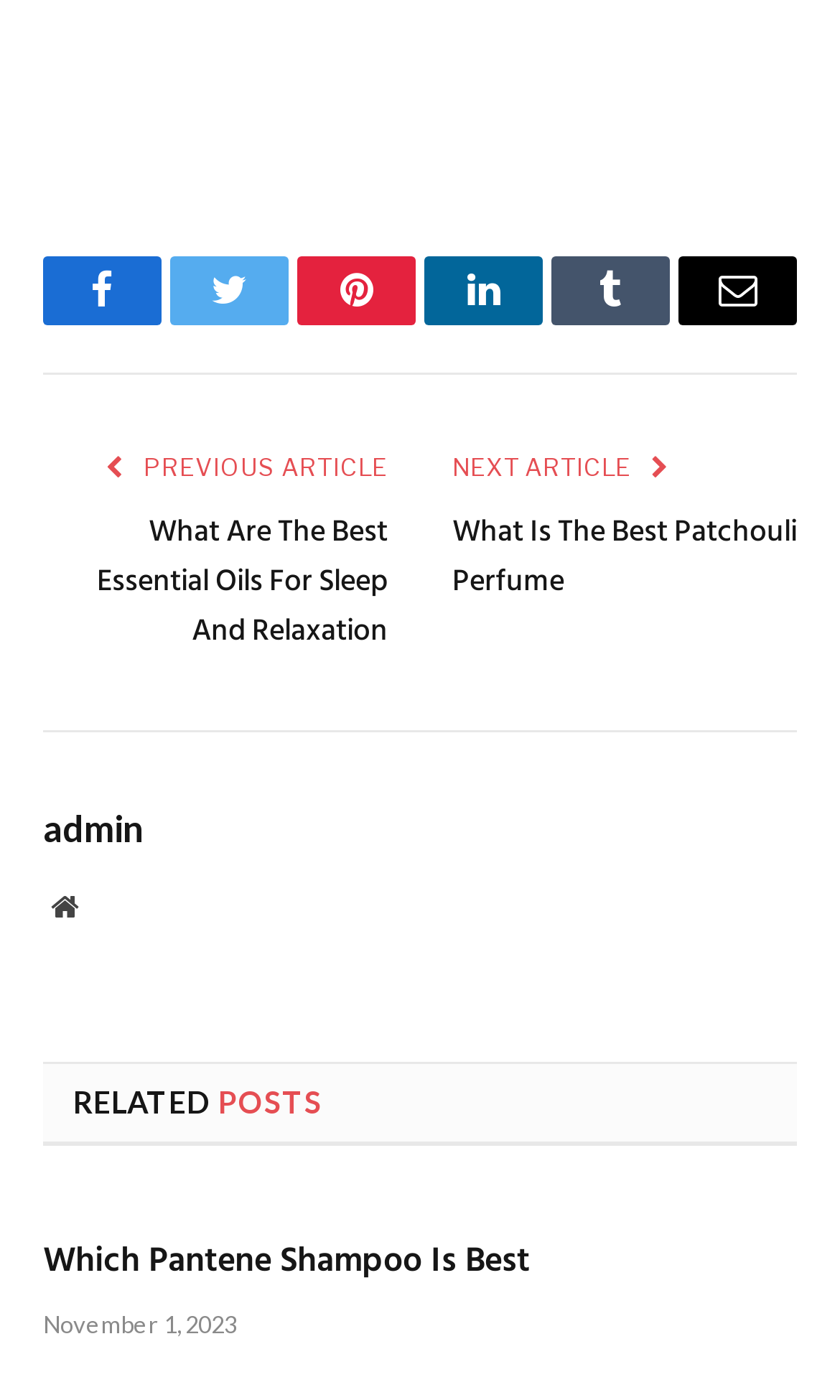Please respond to the question using a single word or phrase:
What are the social media platforms listed?

Facebook, Twitter, Pinterest, LinkedIn, Tumblr